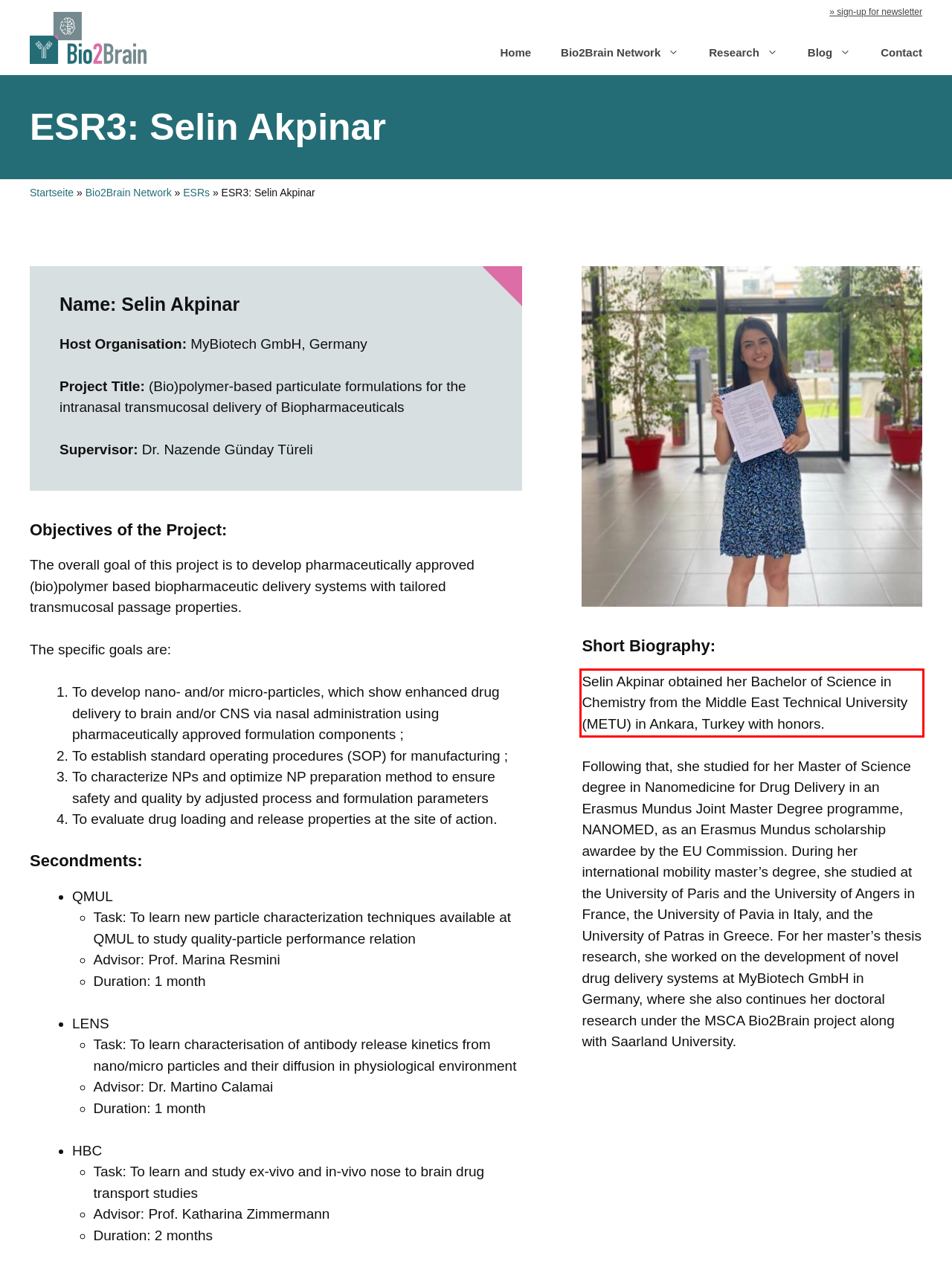You have a screenshot of a webpage, and there is a red bounding box around a UI element. Utilize OCR to extract the text within this red bounding box.

Selin Akpinar obtained her Bachelor of Science in Chemistry from the Middle East Technical University (METU) in Ankara, Turkey with honors.